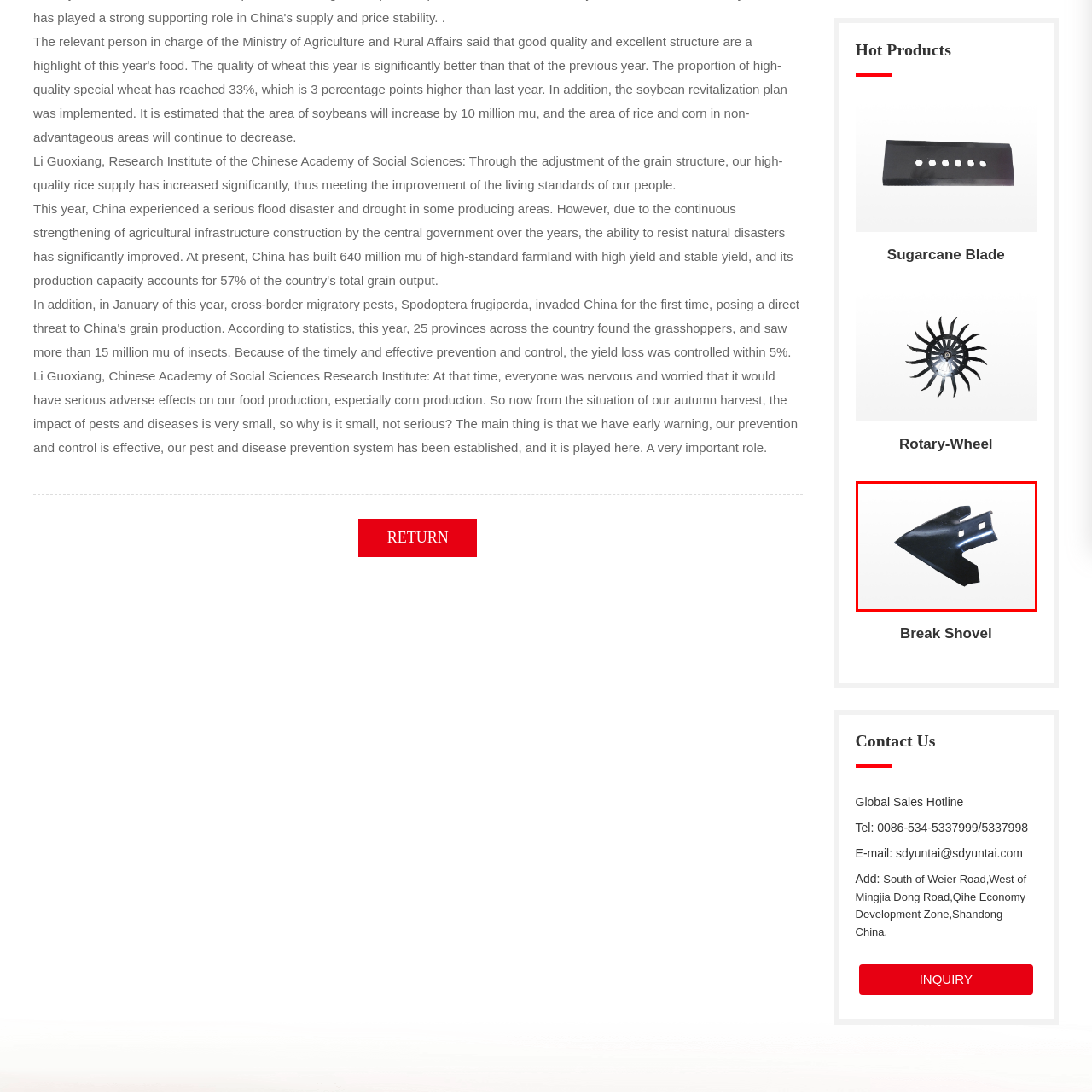Observe the highlighted image and answer the following: What is the impact of the Break Shovel on agricultural productivity?

Enhances productivity